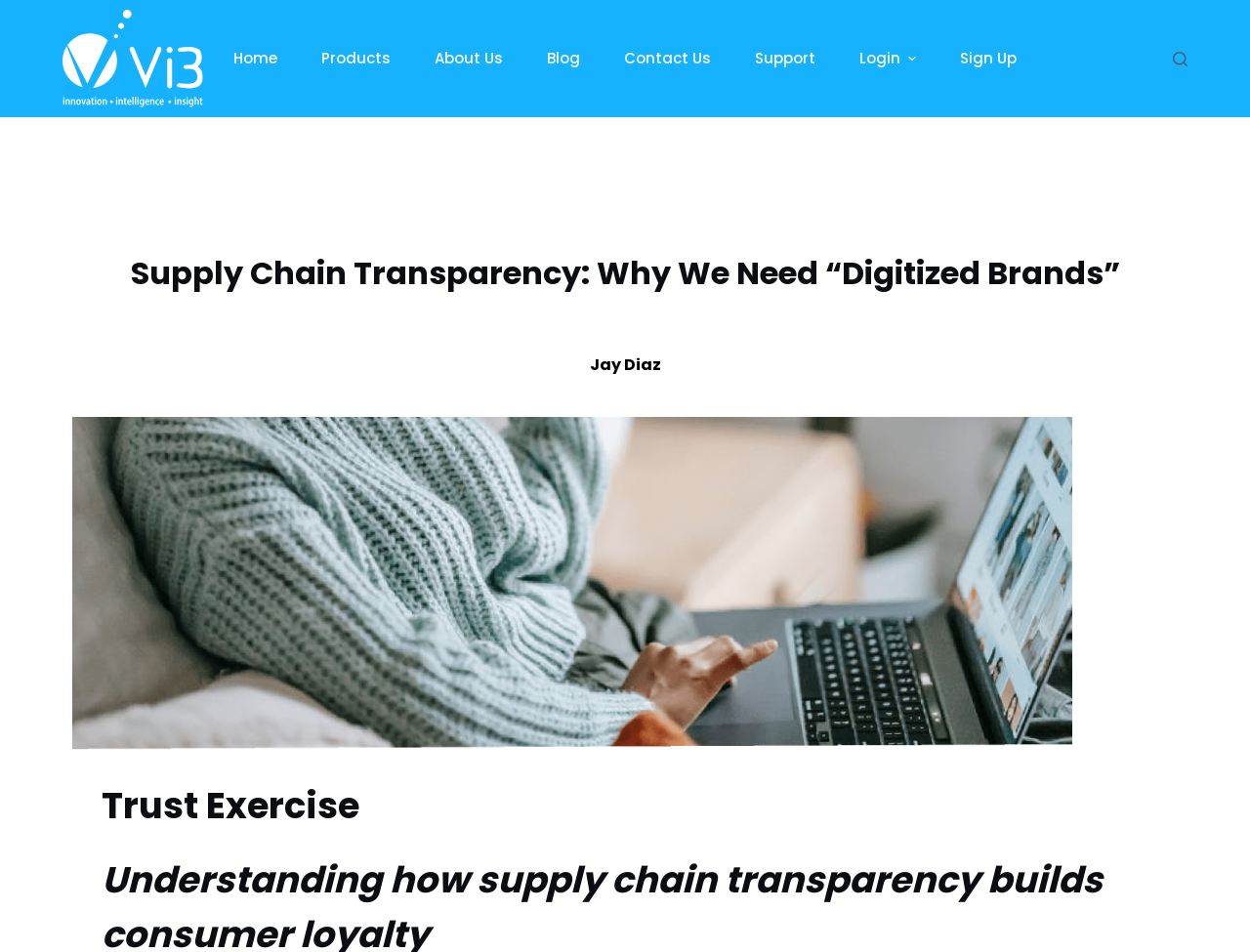Using the image as a reference, answer the following question in as much detail as possible:
What is the purpose of the search button?

The search button is located at the top-right corner of the webpage and is labeled as 'Search'. Its purpose is to allow users to search for specific content within the website, making it easier for them to find what they are looking for.